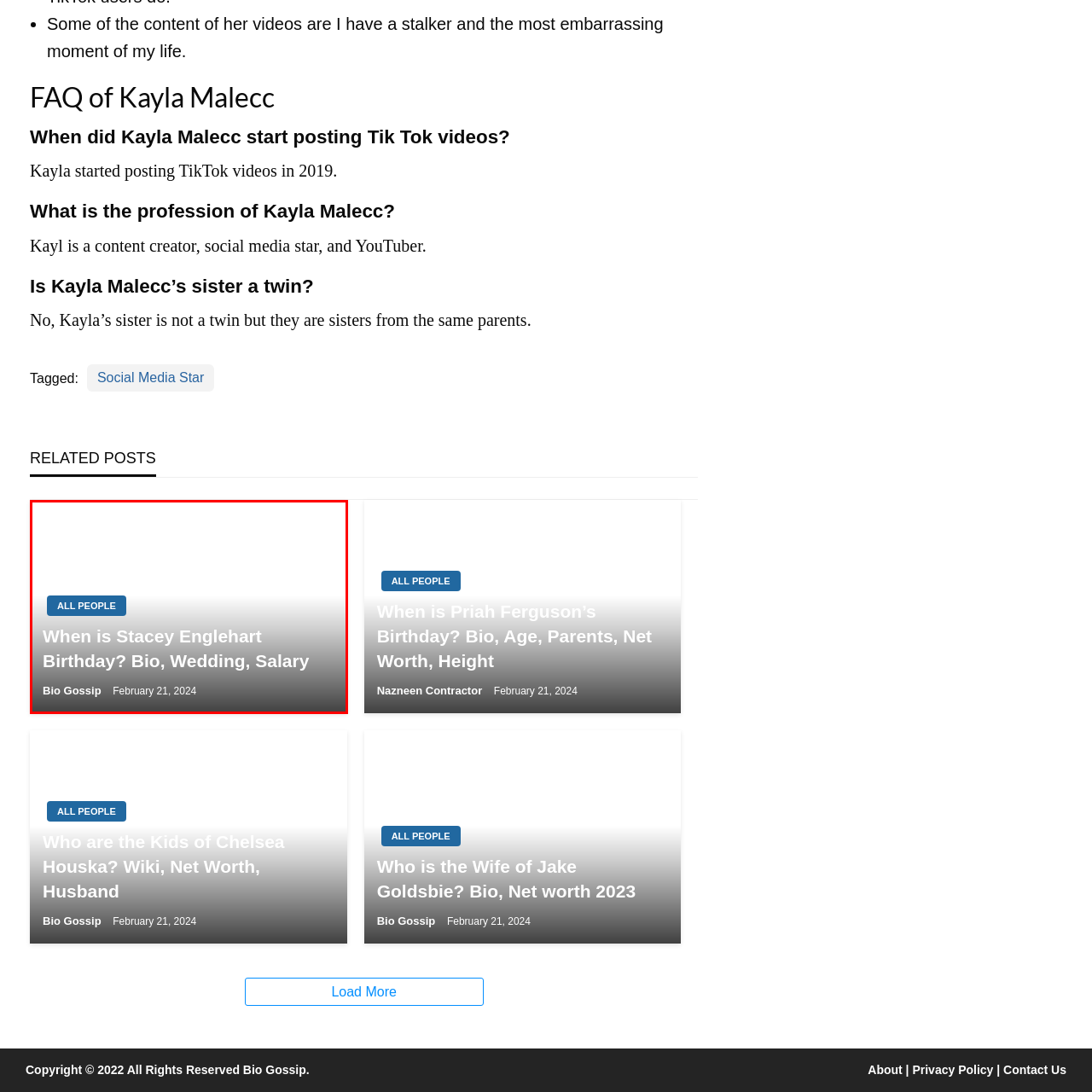Examine the content inside the red bounding box and offer a comprehensive answer to the following question using the details from the image: What is the design aesthetic of the layout?

The design utilizes a clean, modern aesthetic, emphasizing informative content about Stacey Englehart, which may cover various aspects of her life and career.